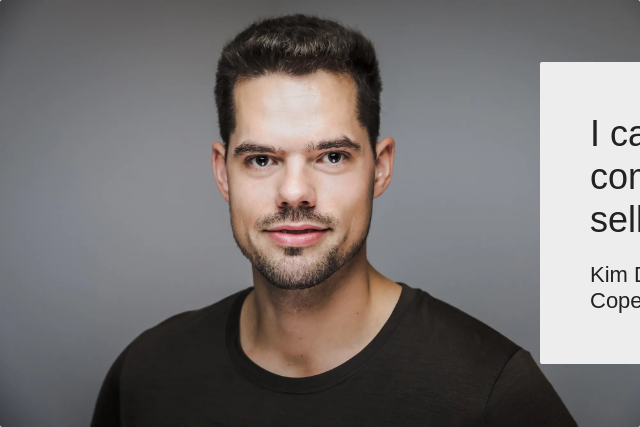What is the background color of the image?
Give a one-word or short-phrase answer derived from the screenshot.

Soft gray